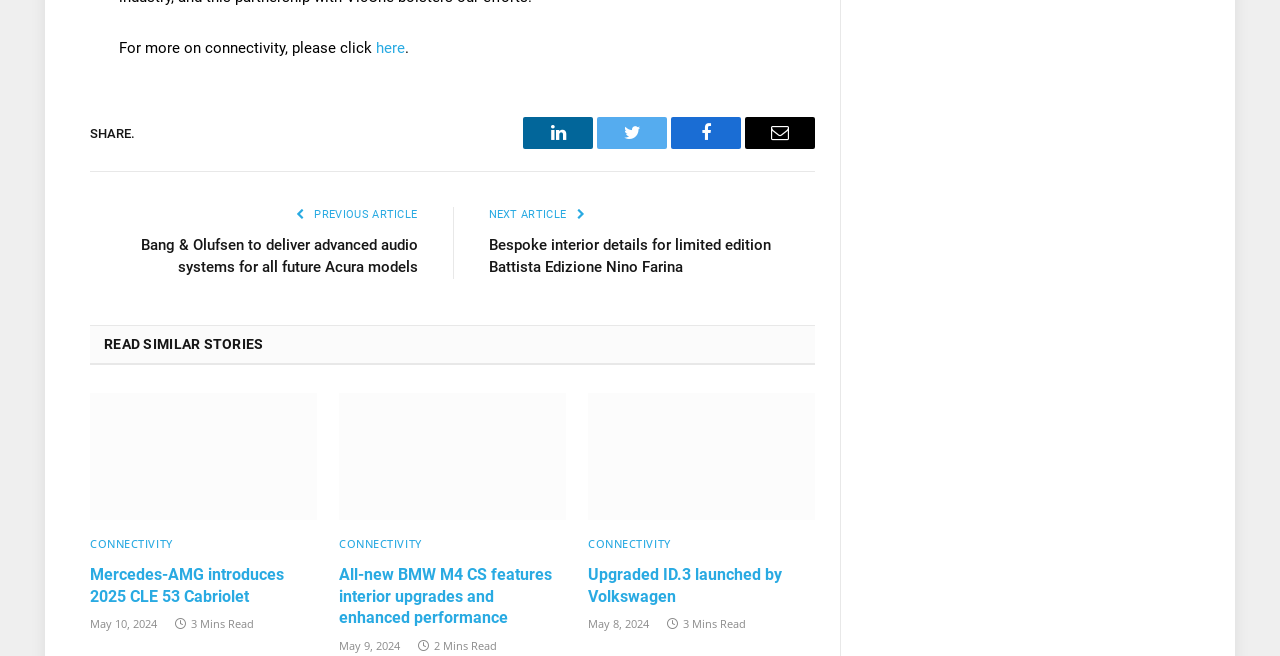What is the topic of the first article?
Analyze the image and deliver a detailed answer to the question.

I looked at the first article element [717] and found the heading 'Mercedes-AMG introduces 2025 CLE 53 Cabriolet' inside it. This suggests that the topic of the first article is related to Mercedes-AMG.